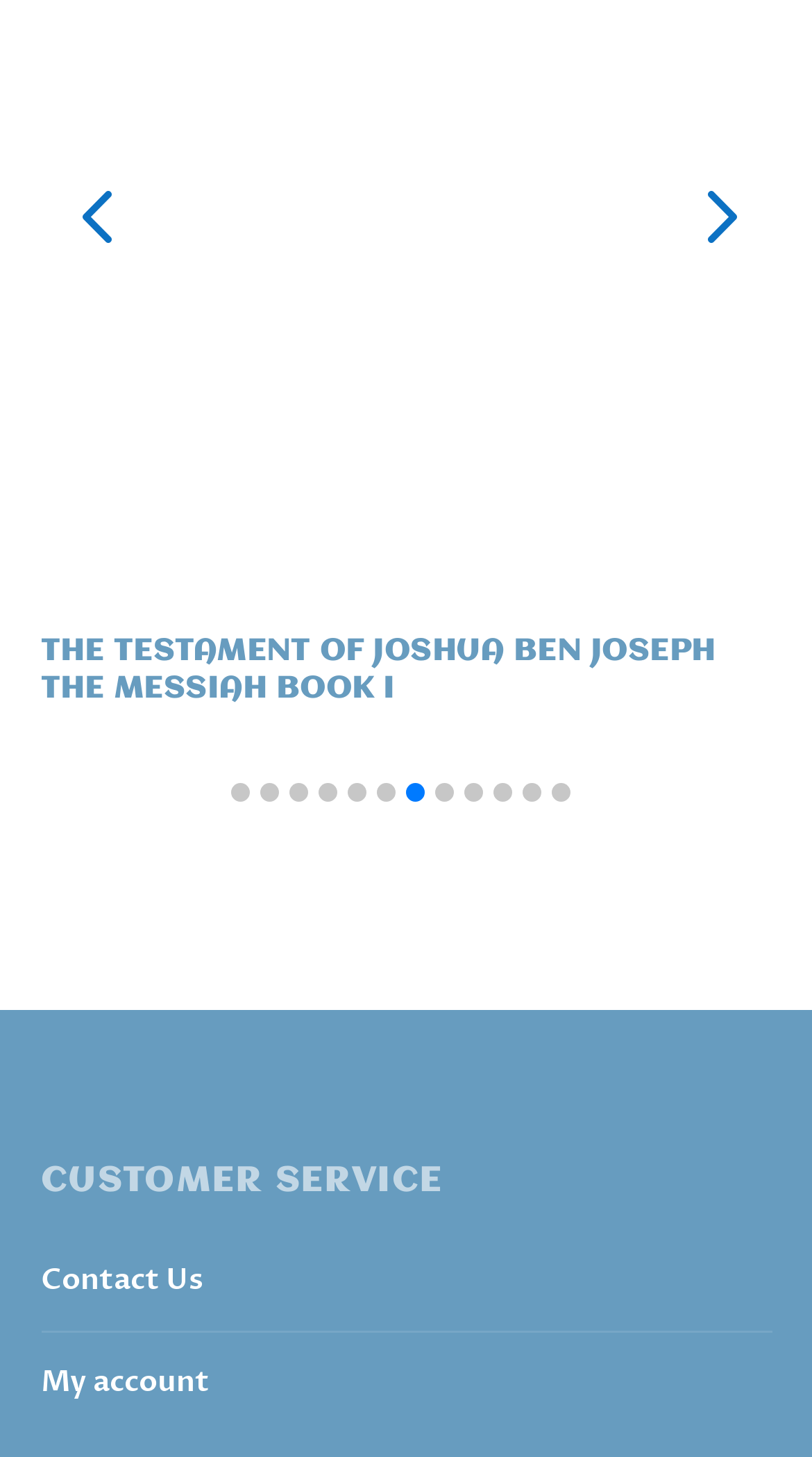Identify the bounding box coordinates of the section to be clicked to complete the task described by the following instruction: "Contact us". The coordinates should be four float numbers between 0 and 1, formatted as [left, top, right, bottom].

[0.05, 0.865, 0.25, 0.892]